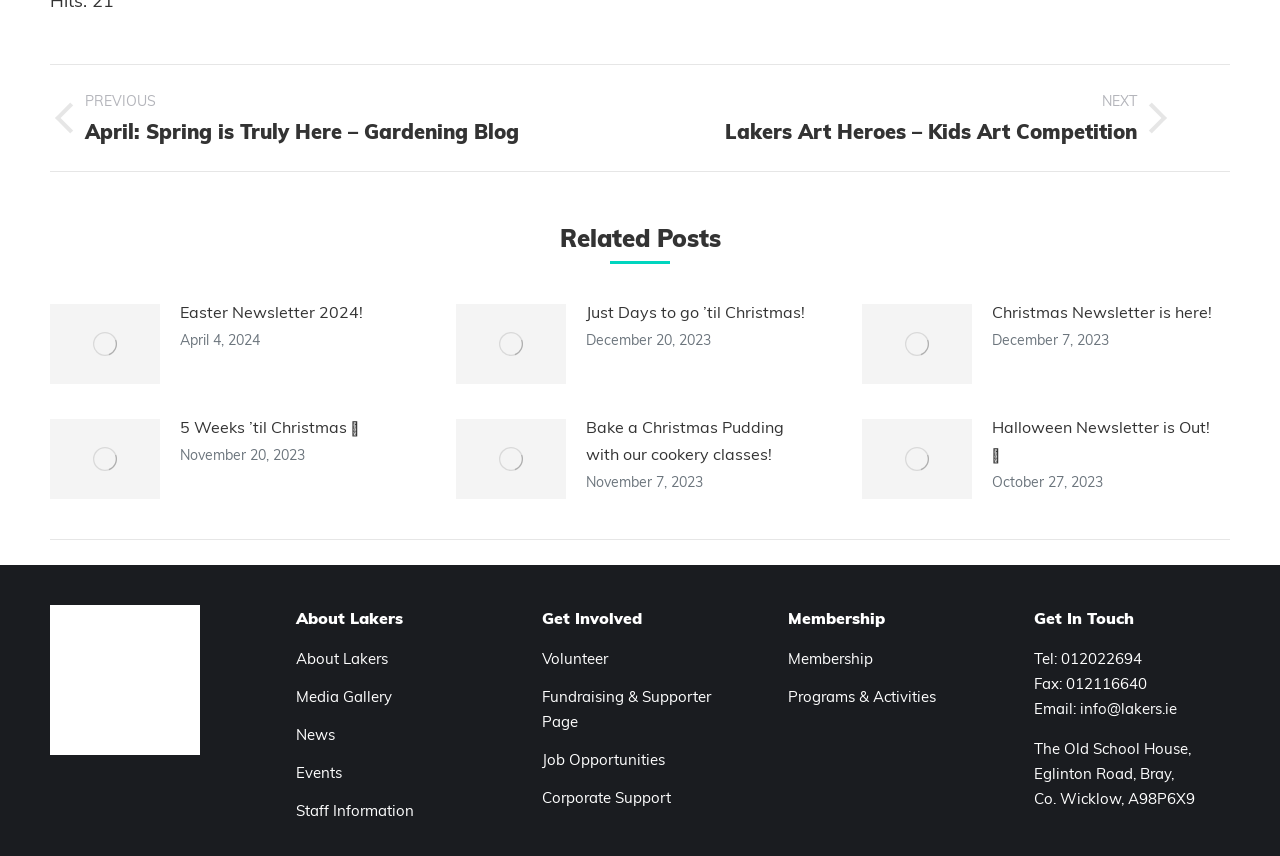Please identify the bounding box coordinates of the element I should click to complete this instruction: 'Click on the 'Like' button'. The coordinates should be given as four float numbers between 0 and 1, like this: [left, top, right, bottom].

None